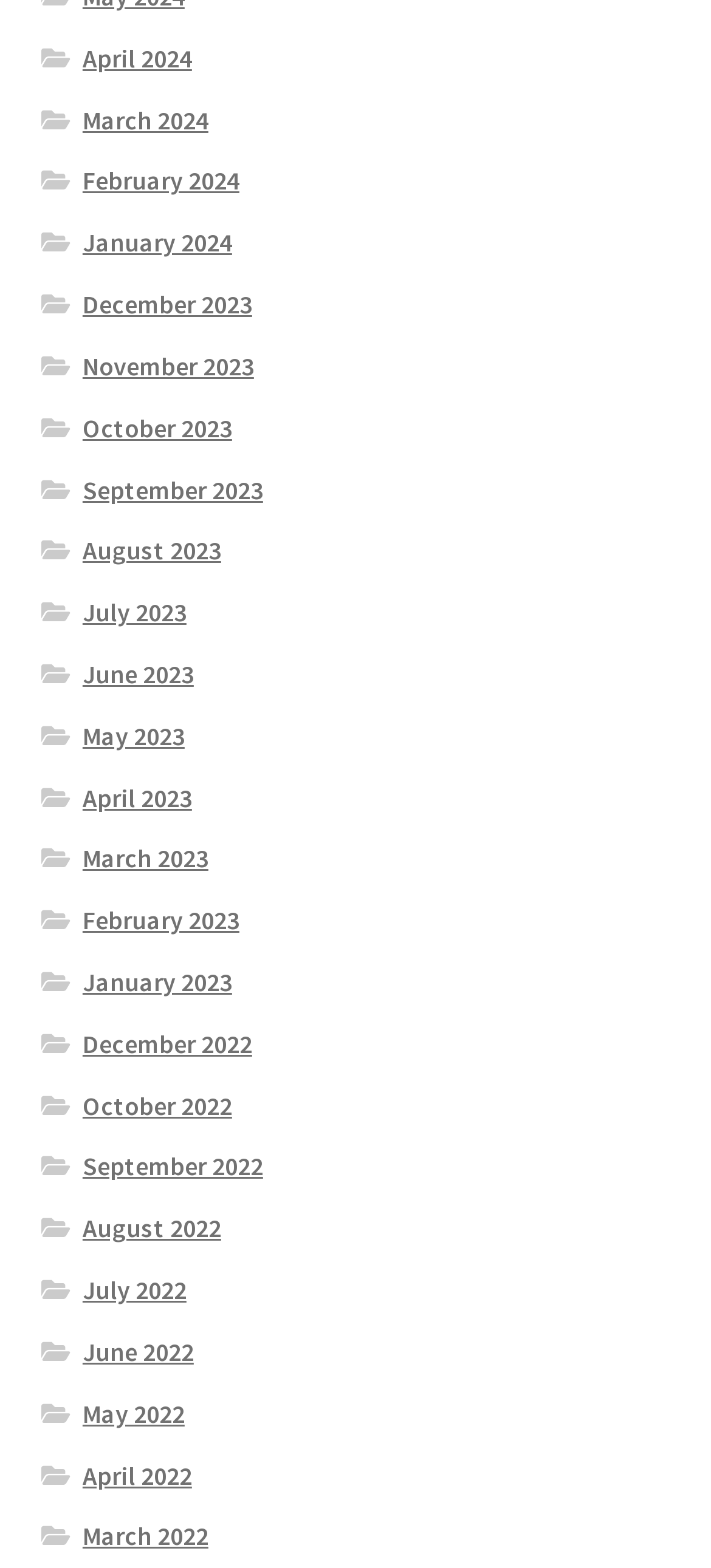Find the bounding box coordinates of the element I should click to carry out the following instruction: "view April 2024".

[0.116, 0.027, 0.27, 0.047]